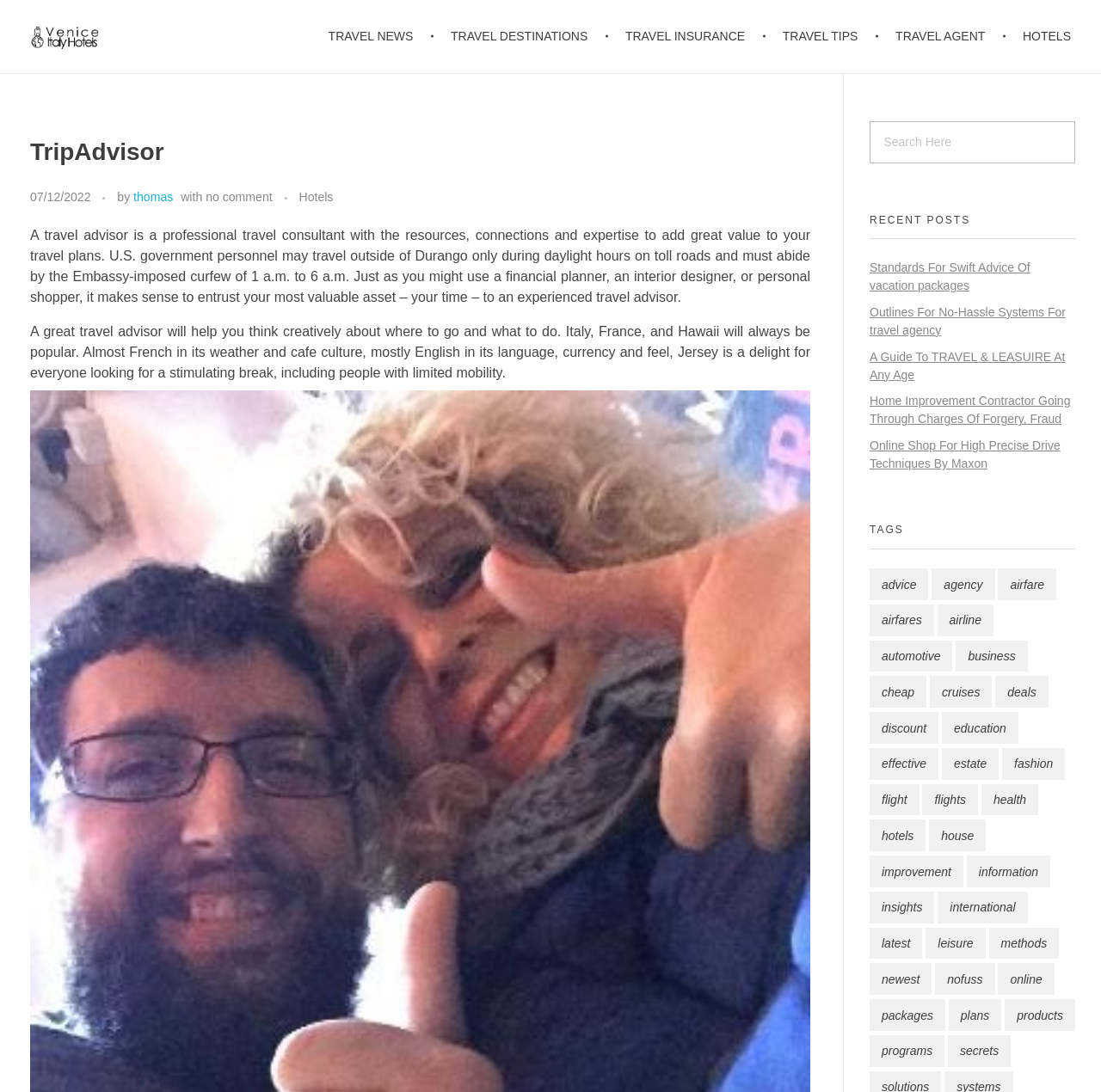Show the bounding box coordinates of the element that should be clicked to complete the task: "Learn about travel insurance".

[0.554, 0.0, 0.696, 0.067]